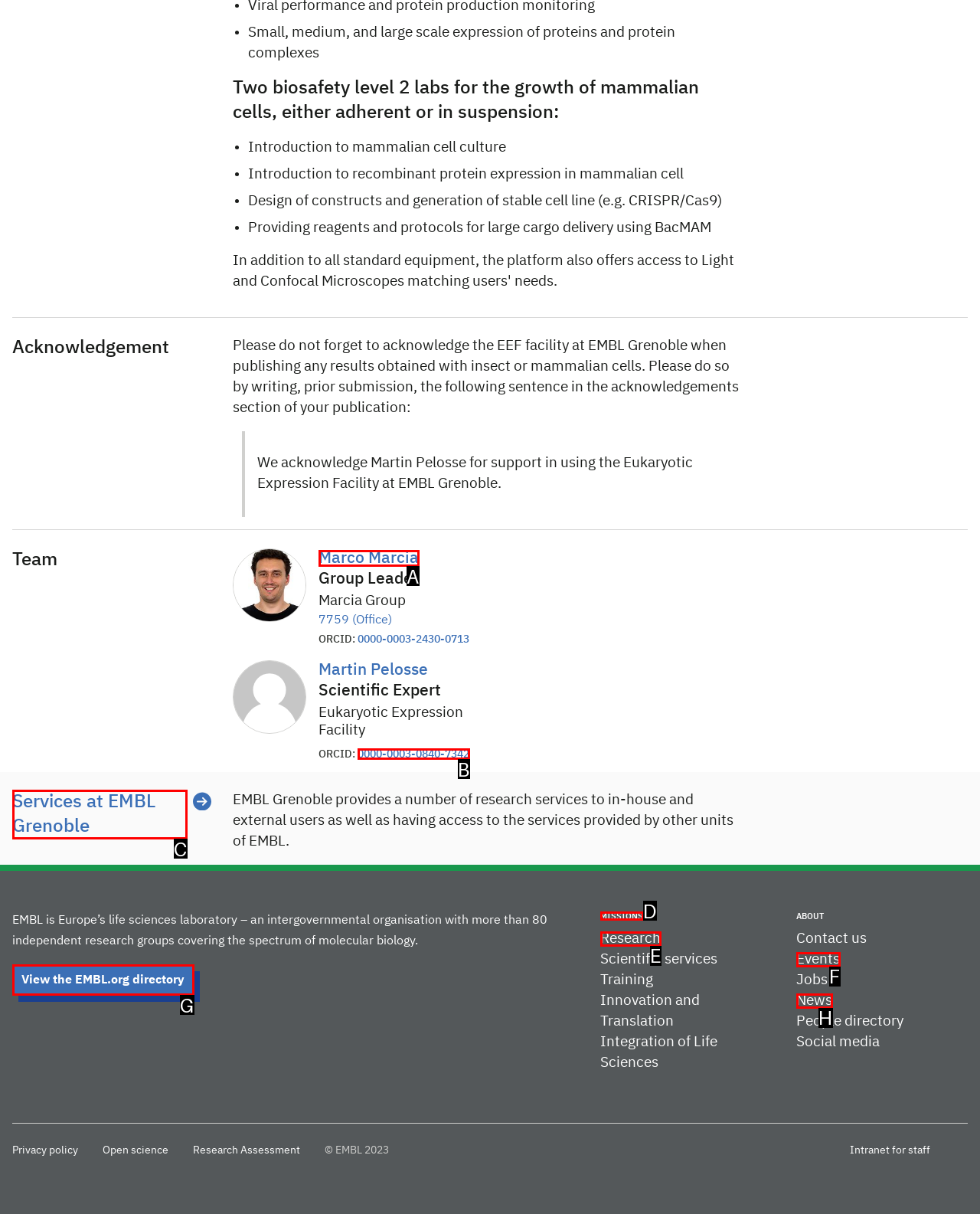Based on the element description: Missions, choose the HTML element that matches best. Provide the letter of your selected option.

D